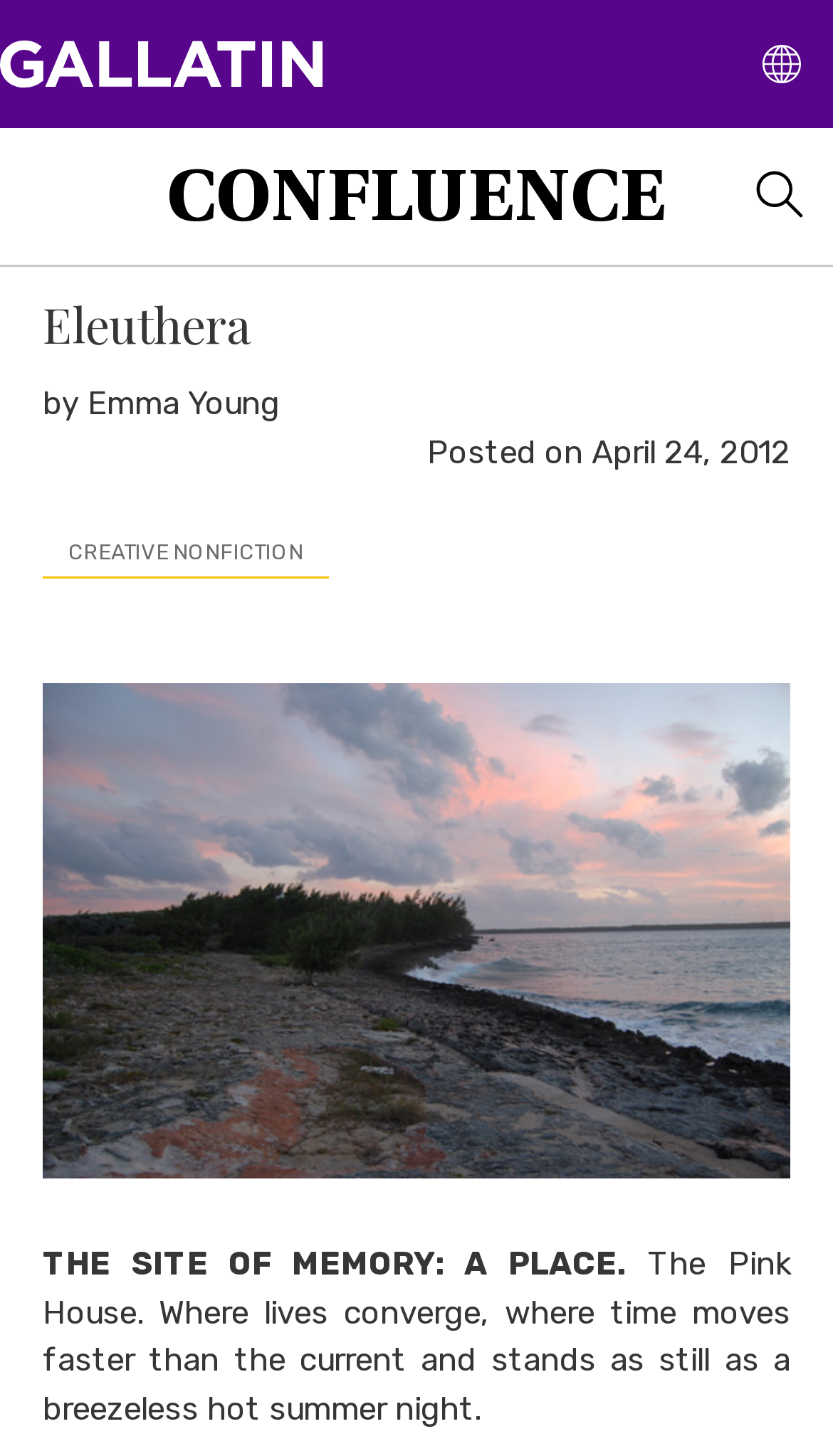Use a single word or phrase to answer the following:
What is the name of the school?

NYU Gallatin School of Individualized Study